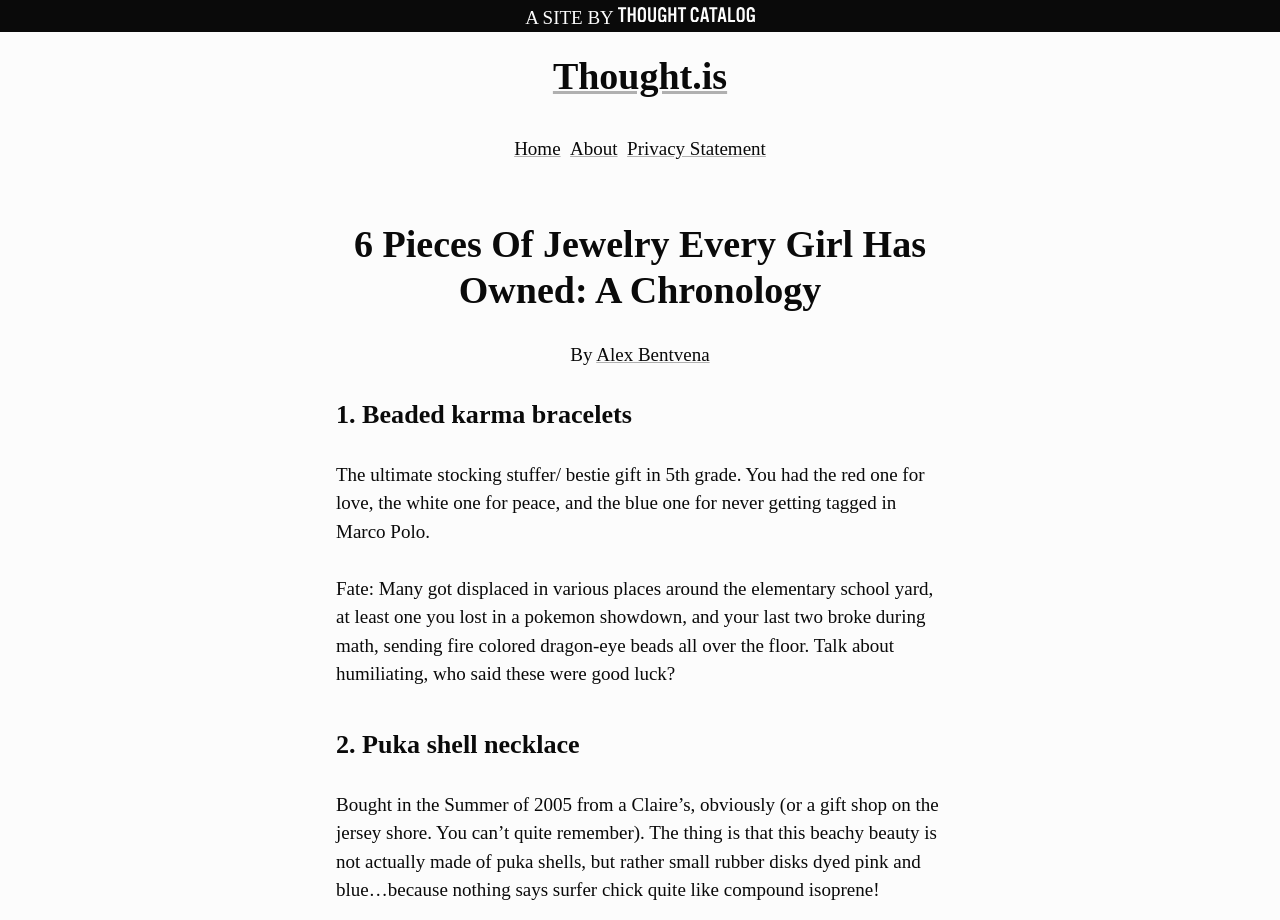Describe every aspect of the webpage comprehensively.

The webpage is an article titled "6 Pieces Of Jewelry Every Girl Has Owned: A Chronology" on a website called Thought.is. At the top of the page, there is a header section with a logo of Thought Catalog, a link to the website, and a navigation menu with links to "Home", "About", and "Privacy Statement". 

Below the header section, there is a main content area with a heading that displays the title of the article. The article is written by Alex Bentvena, and the author's name is displayed below the title. 

The article is divided into sections, each describing a type of jewelry that girls commonly own. The first section is about beaded karma bracelets, with a heading and two paragraphs of text describing the experience of owning these bracelets. 

The second section is about puka shell necklaces, with a heading and a paragraph of text describing the experience of buying and owning these necklaces. 

There are no images on the page, except for the Thought Catalog logo in the header section. The overall layout is organized, with clear headings and concise text.